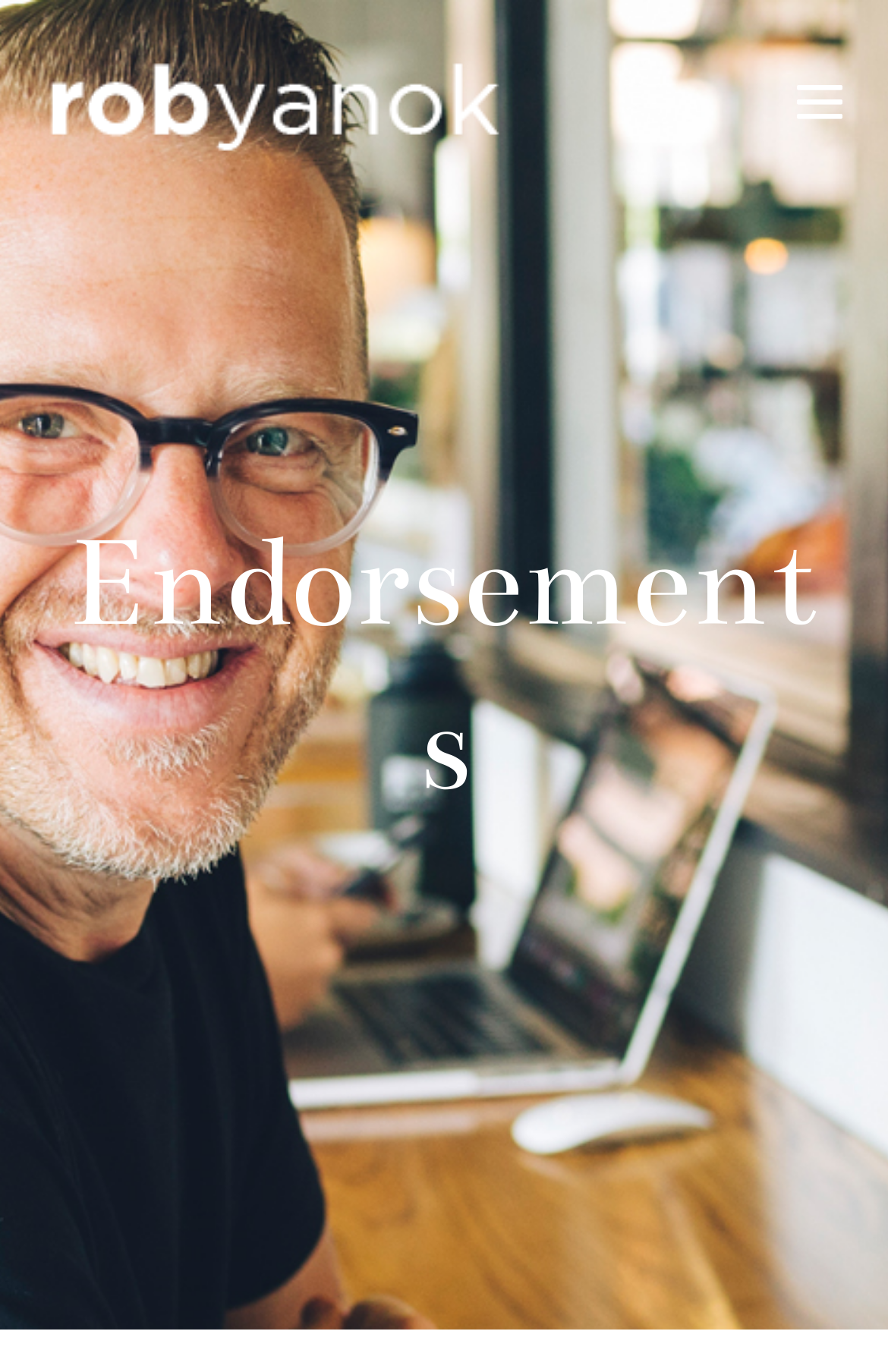Based on the element description, predict the bounding box coordinates (top-left x, top-left y, bottom-right x, bottom-right y) for the UI element in the screenshot: alt="robyanok" title="robyanok"

[0.051, 0.06, 0.564, 0.088]